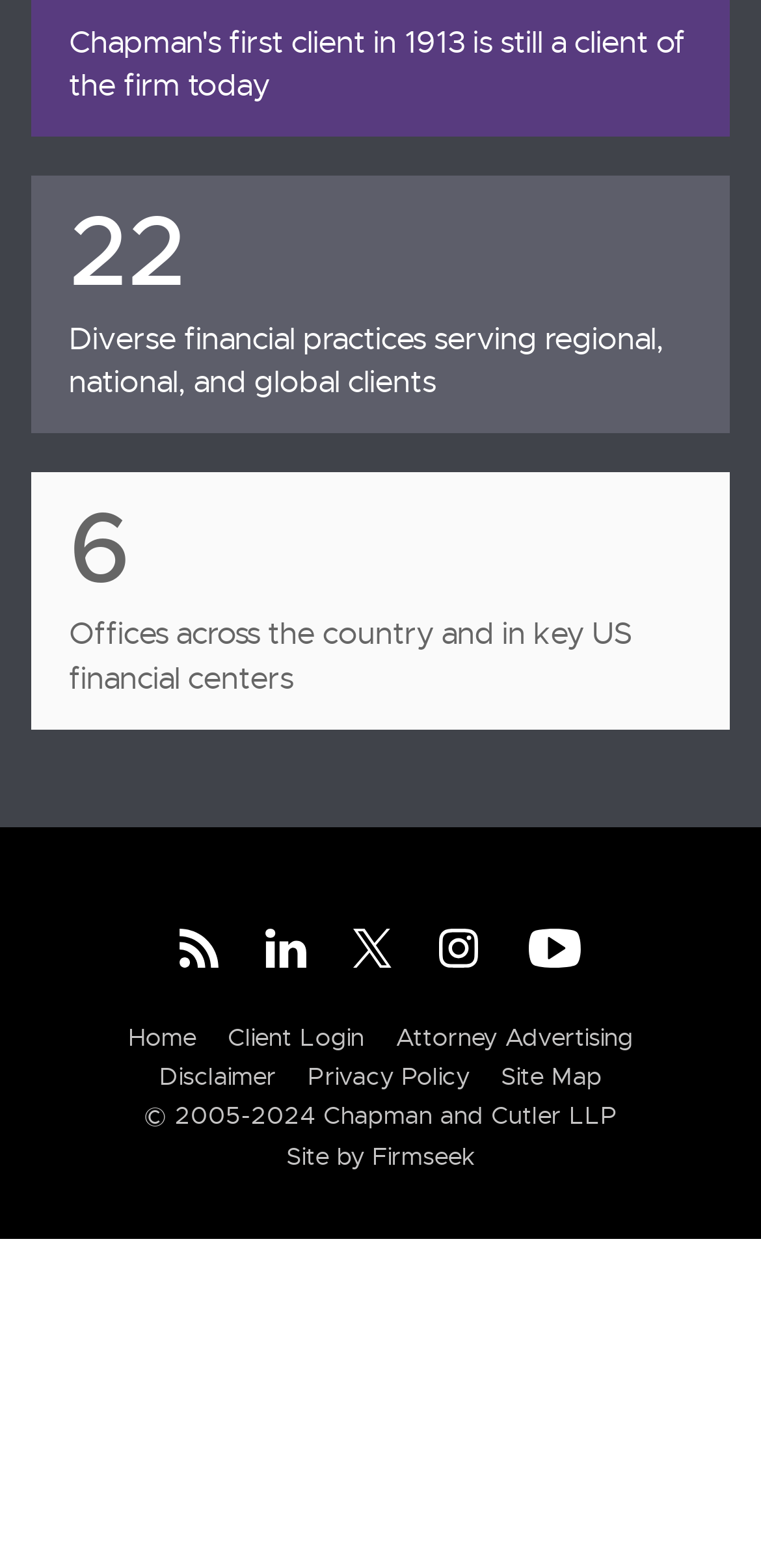What is the year range of the copyright?
Using the visual information, respond with a single word or phrase.

2005-2024